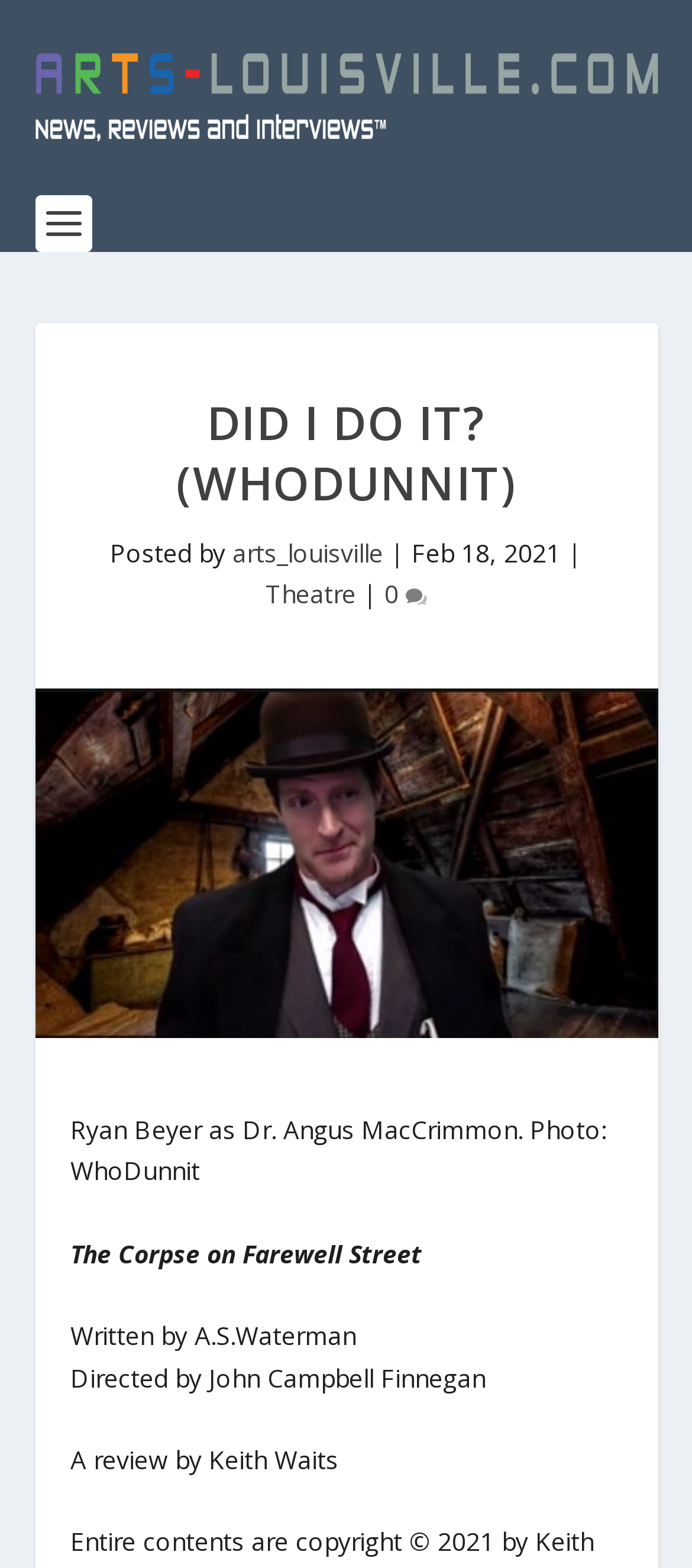How many comments does this article have?
From the image, provide a succinct answer in one word or a short phrase.

0